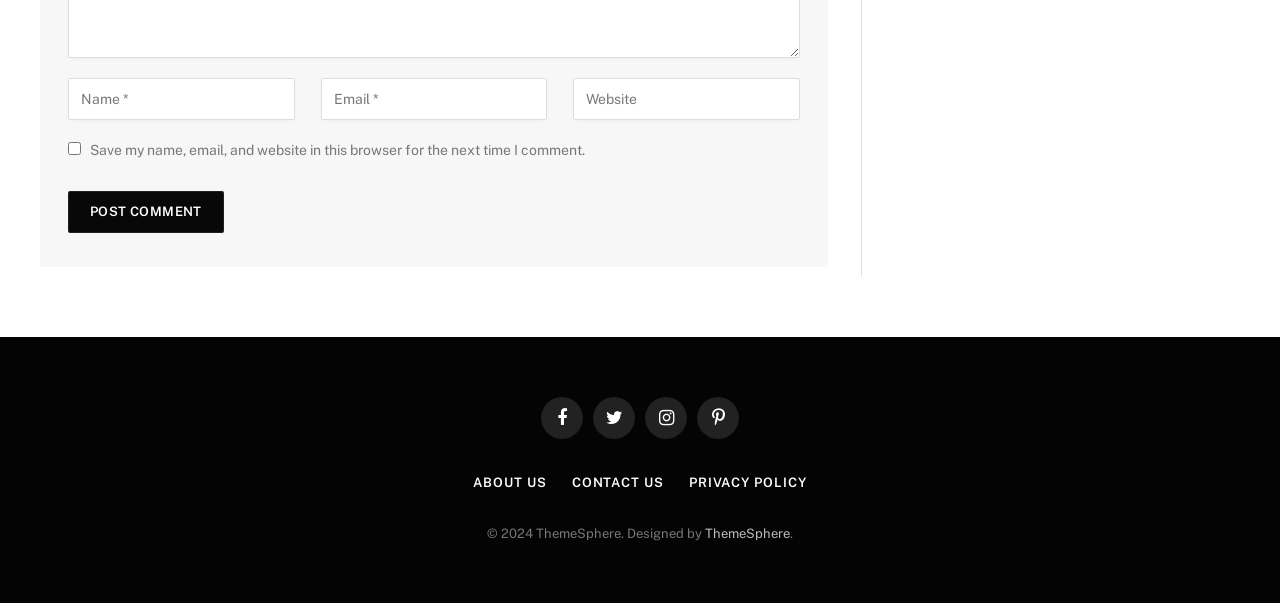What are the available links in the footer section?
Please provide a comprehensive answer based on the contents of the image.

The webpage has three links in the footer section with labels 'ABOUT US', 'CONTACT US', and 'PRIVACY POLICY', which are likely used for navigating to different sections of the website.